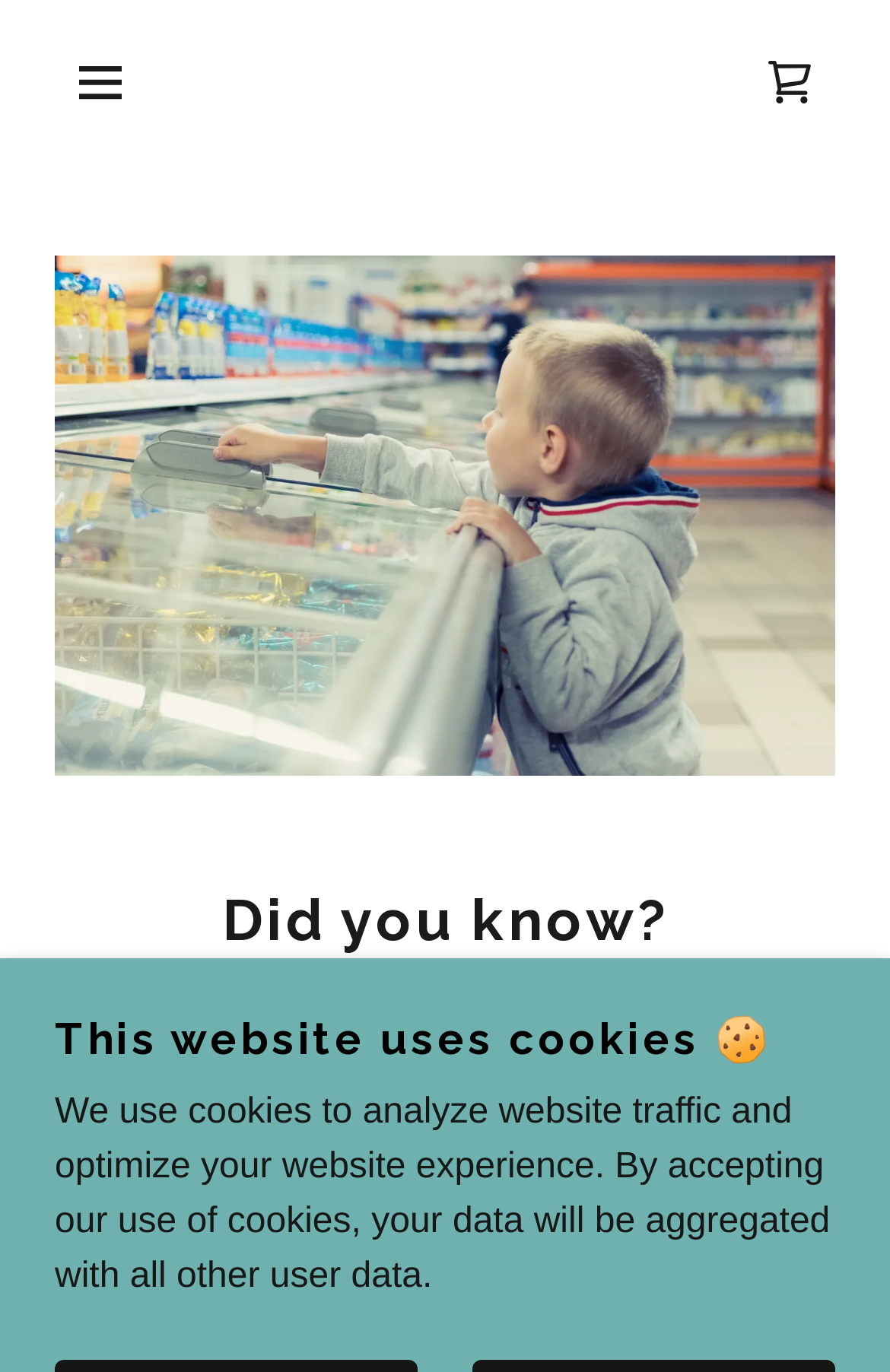Answer succinctly with a single word or phrase:
What is the icon on the top right corner?

Shopping Cart